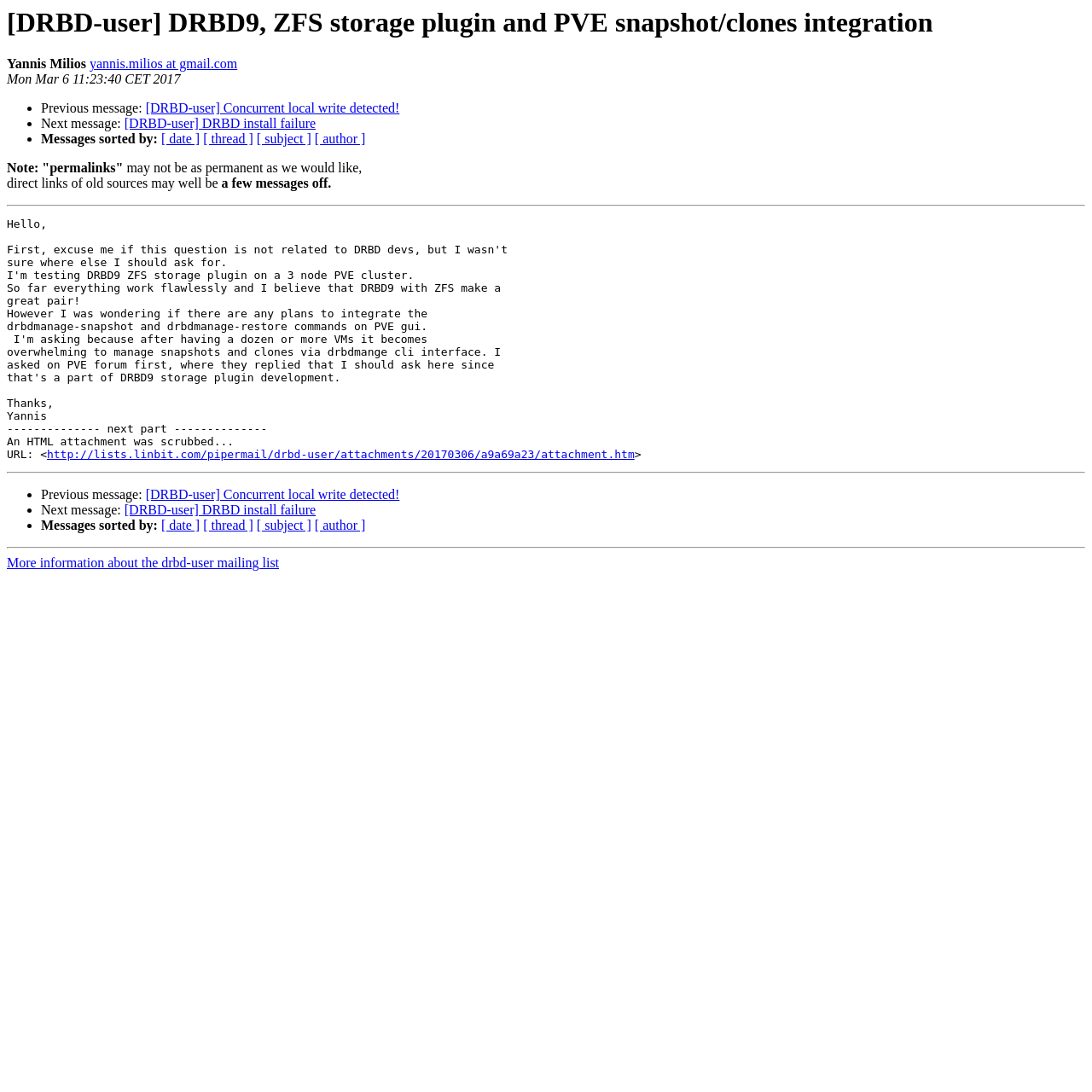Please specify the bounding box coordinates in the format (top-left x, top-left y, bottom-right x, bottom-right y), with values ranging from 0 to 1. Identify the bounding box for the UI component described as follows: http://lists.linbit.com/pipermail/drbd-user/attachments/20170306/a9a69a23/attachment.htm

[0.043, 0.41, 0.581, 0.422]